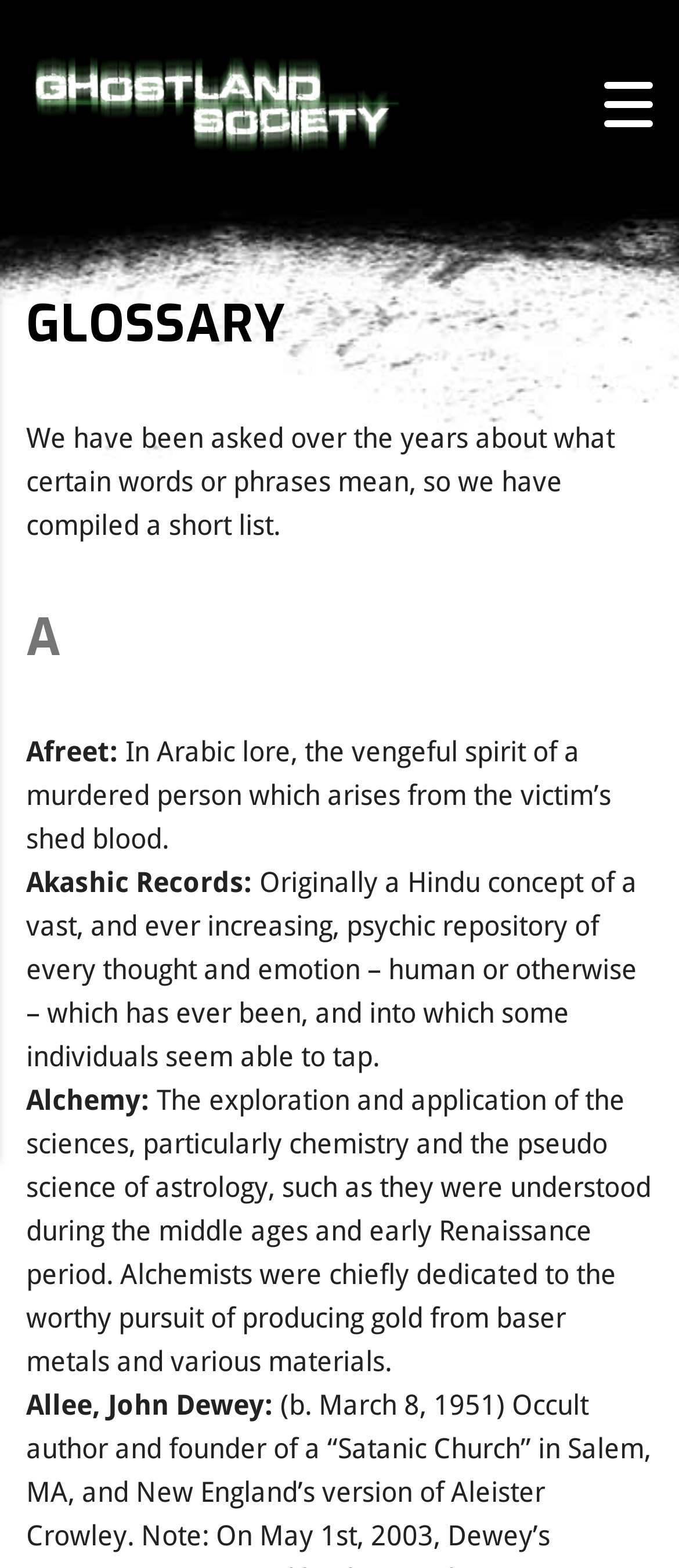What is the origin of the concept of Akashic Records?
Give a one-word or short phrase answer based on the image.

Hindu